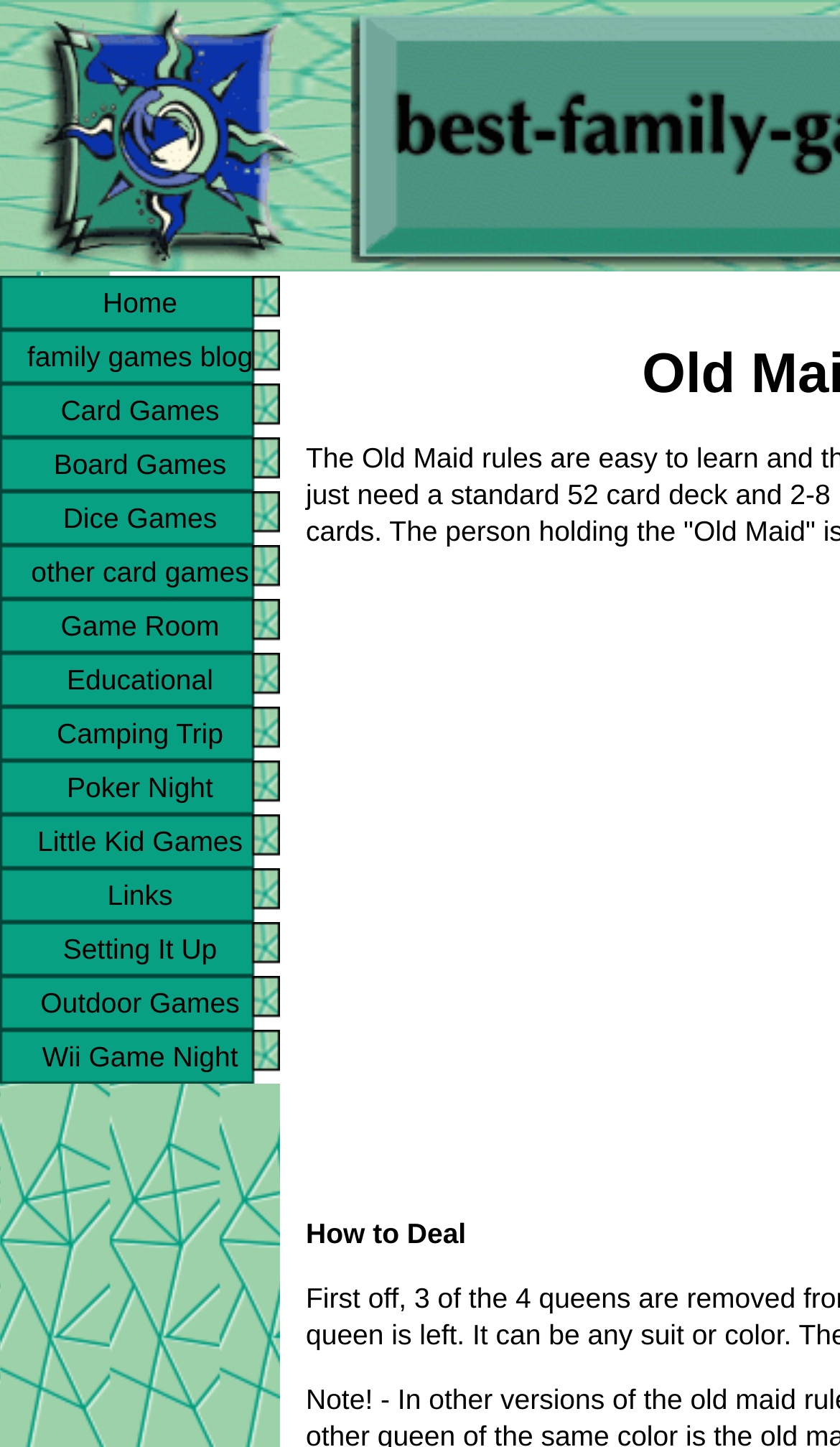Please provide the bounding box coordinates for the element that needs to be clicked to perform the following instruction: "go to home page". The coordinates should be given as four float numbers between 0 and 1, i.e., [left, top, right, bottom].

[0.0, 0.191, 0.333, 0.228]